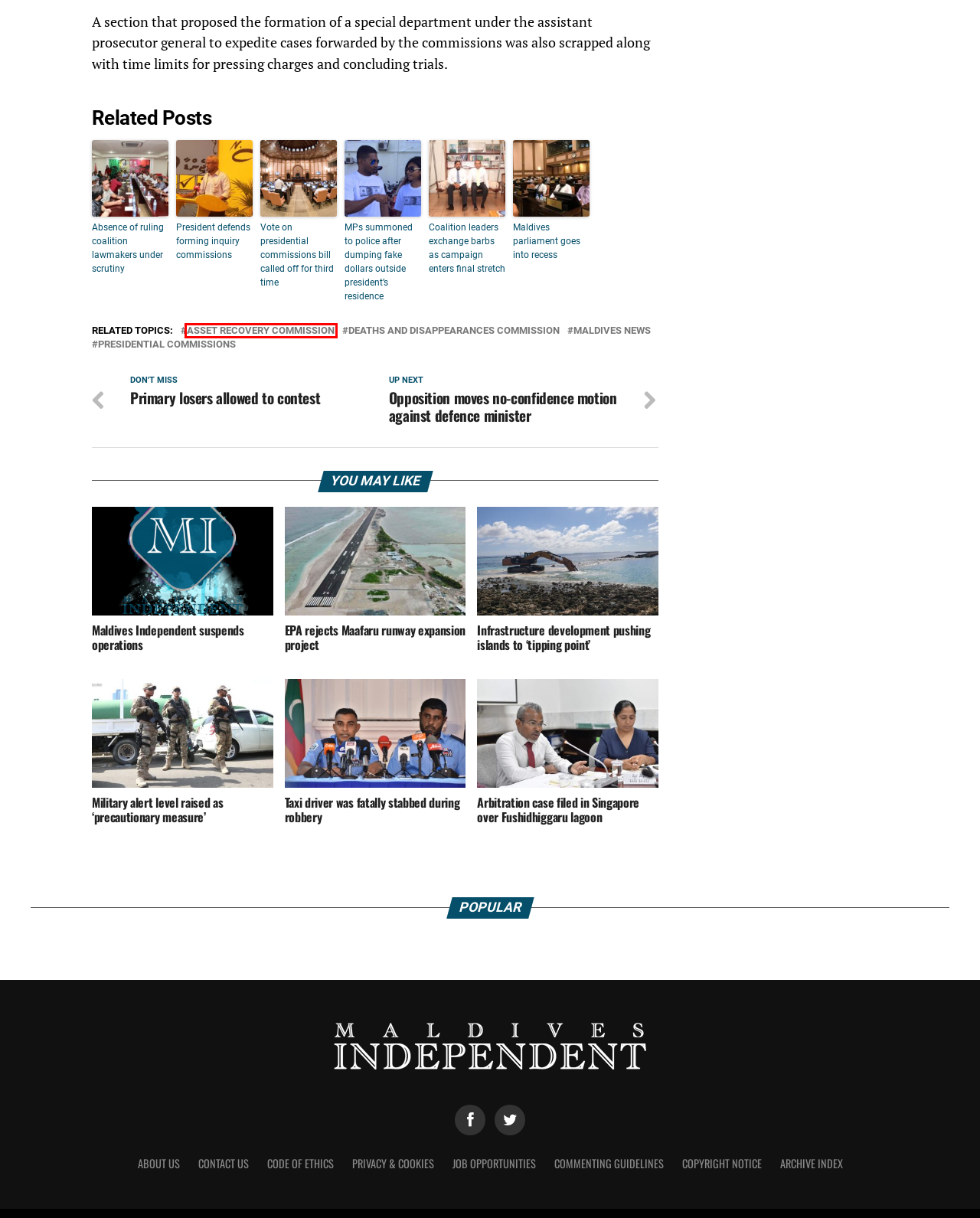Observe the provided screenshot of a webpage with a red bounding box around a specific UI element. Choose the webpage description that best fits the new webpage after you click on the highlighted element. These are your options:
A. Copyright notice – Maldives Independent
B. Privacy & Cookies – Maldives Independent
C. presidential commissions – Maldives Independent
D. Vote on presidential commissions bill called off for third time – Maldives Independent
E. About us – Maldives Independent
F. deaths and disappearances commission – Maldives Independent
G. asset recovery commission – Maldives Independent
H. CODE OF ETHICS – Maldives Independent

G